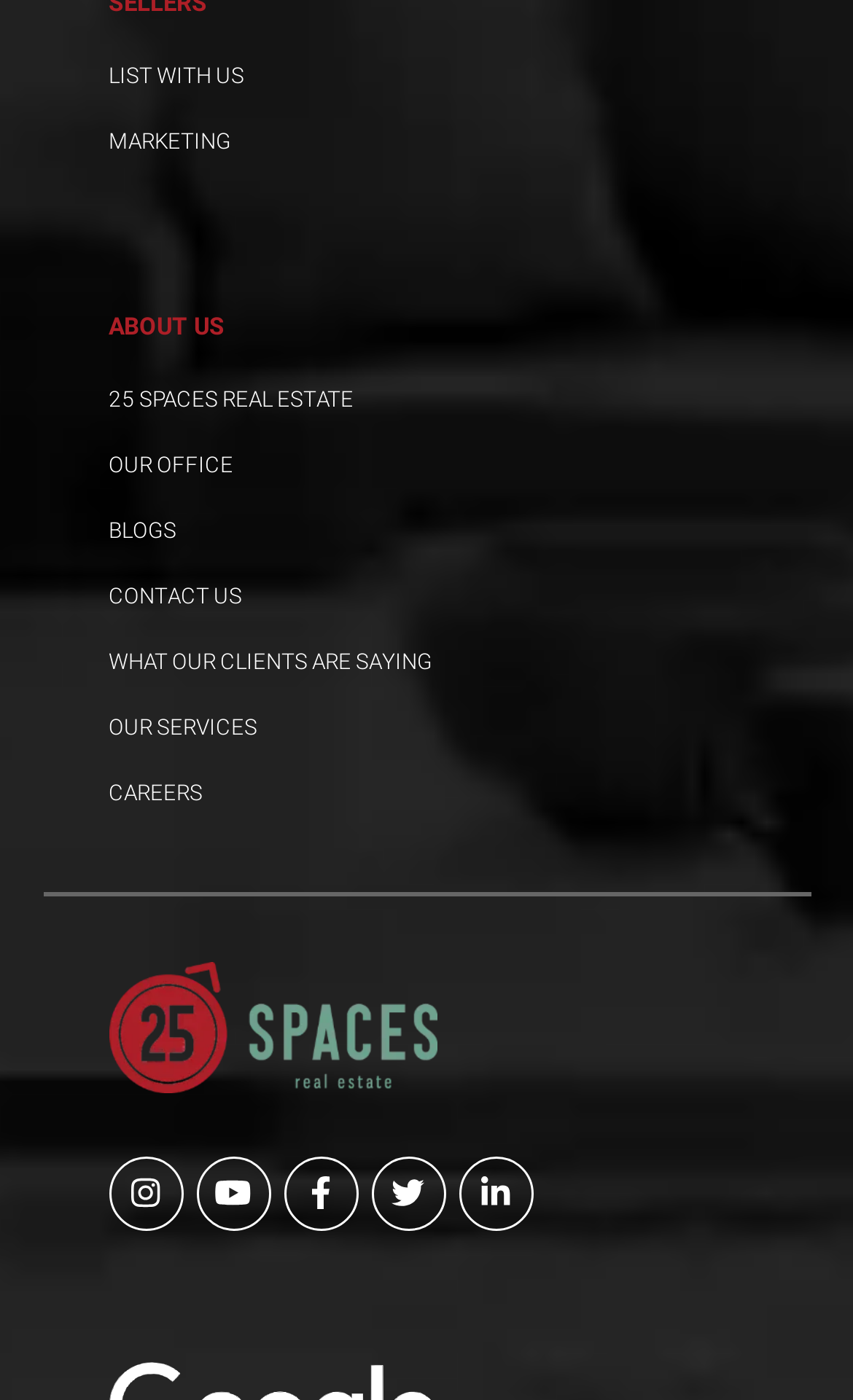Determine the bounding box coordinates of the UI element described by: "What Our Clients Are Saying".

[0.127, 0.465, 0.506, 0.482]